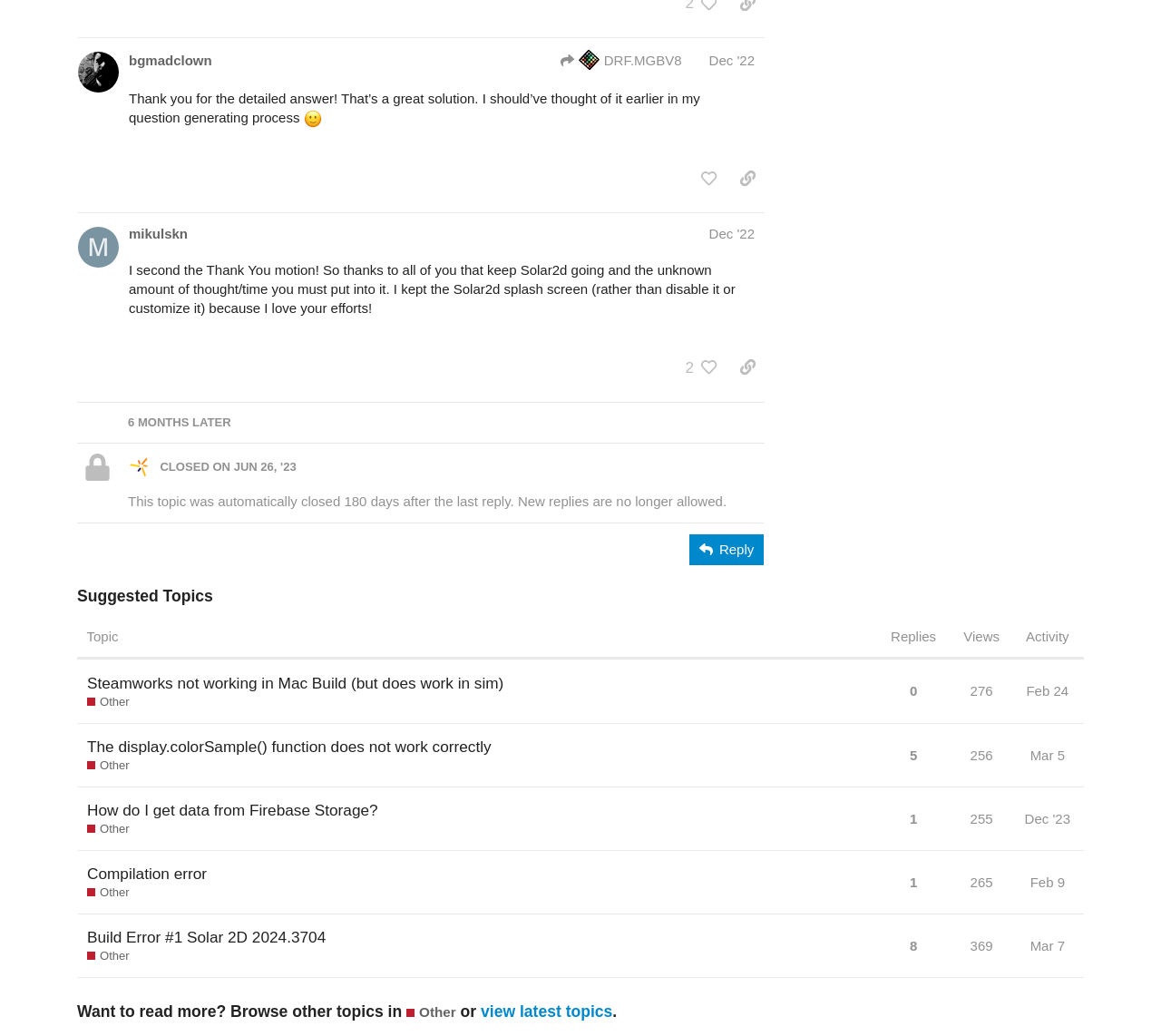What is the topic of post #6?
Based on the visual information, provide a detailed and comprehensive answer.

The topic of post #6 can be determined by looking at the heading element which contains the text 'bgmadclown DRF.MGBV8 Dec '22'. The topic is the combination of the username 'bgmadclown' and the title 'DRF.MGBV8'.